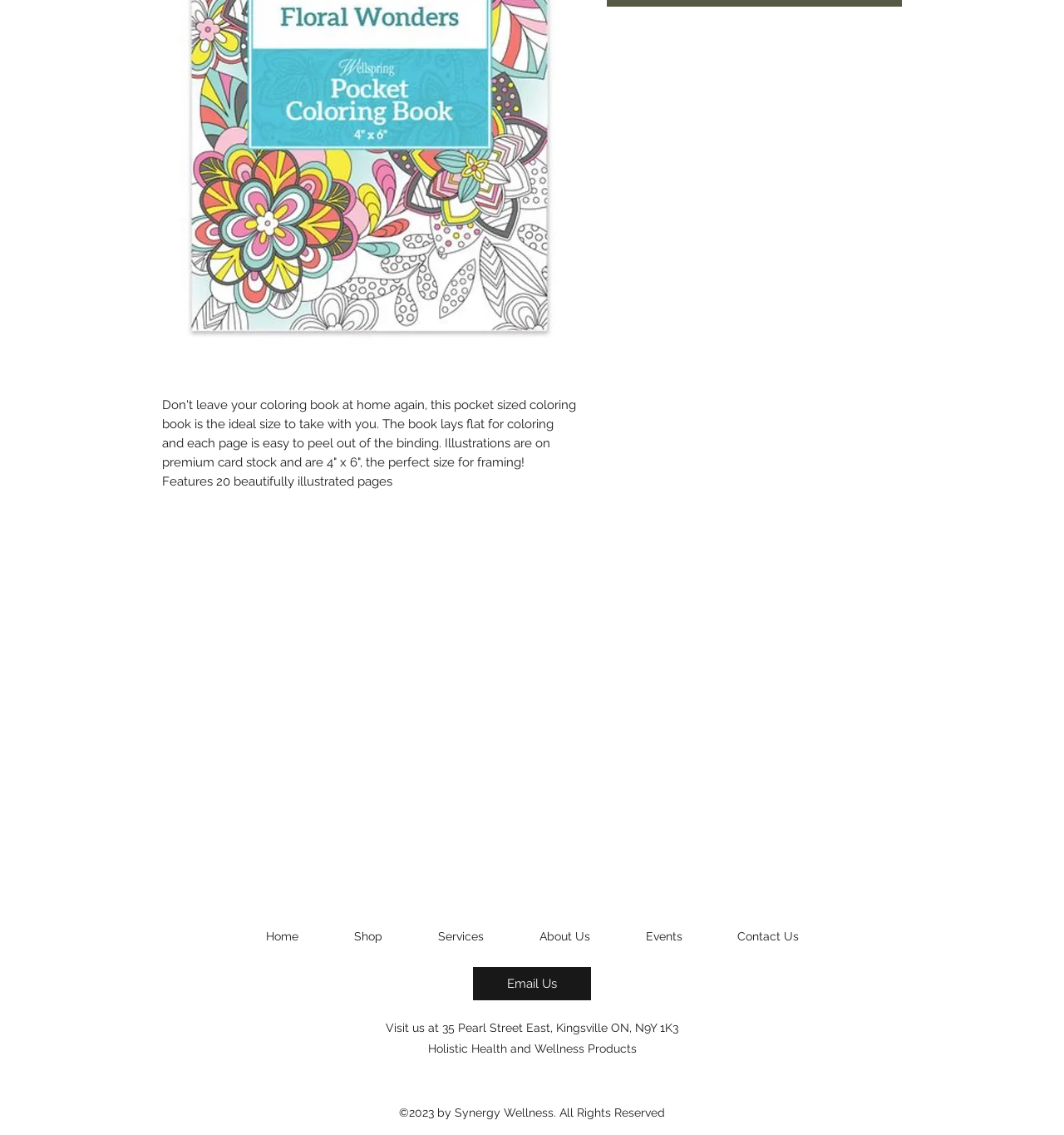Please find the bounding box for the following UI element description. Provide the coordinates in (top-left x, top-left y, bottom-right x, bottom-right y) format, with values between 0 and 1: About Us

[0.48, 0.807, 0.58, 0.843]